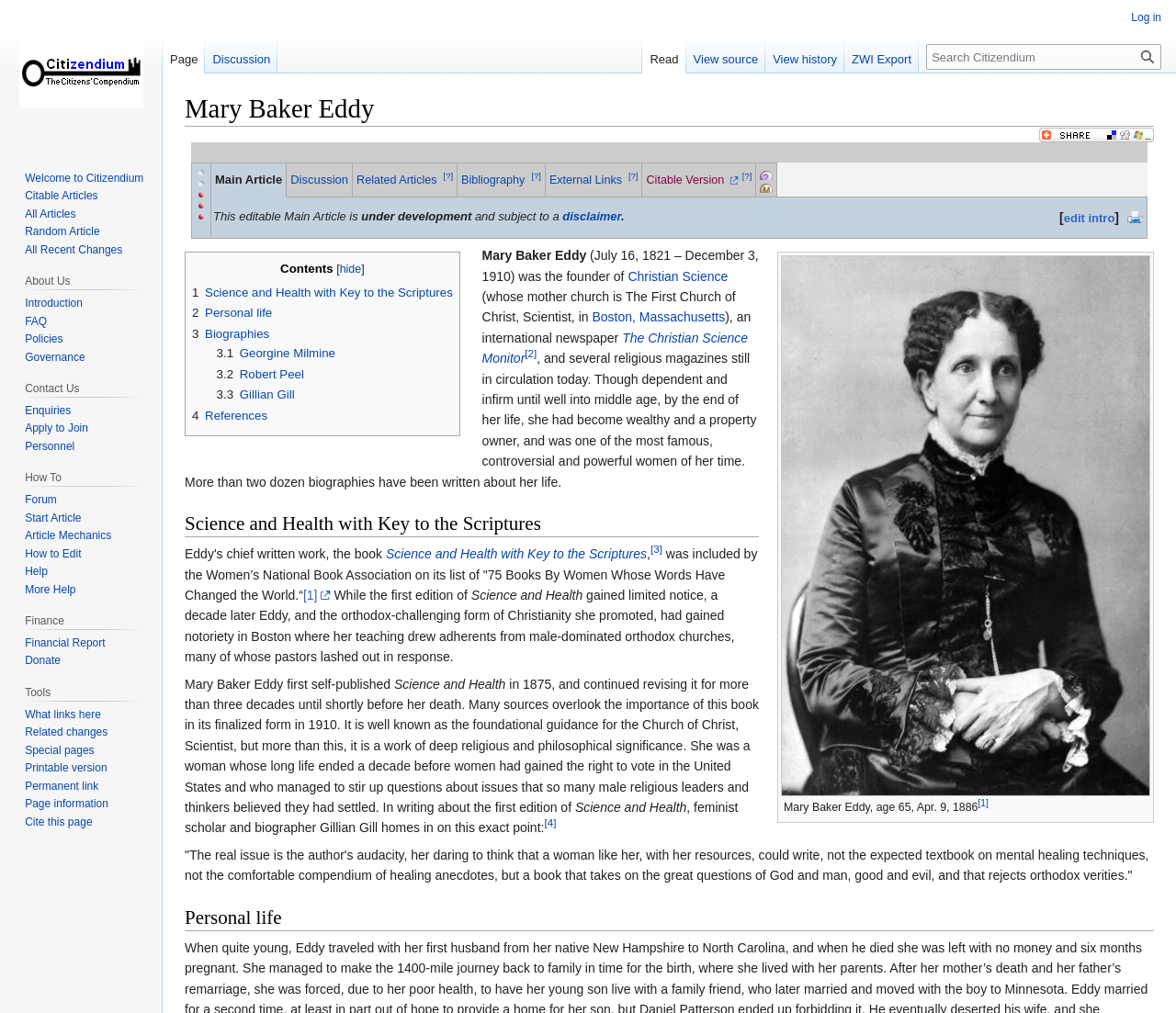Can you pinpoint the bounding box coordinates for the clickable element required for this instruction: "Learn about Christian Science"? The coordinates should be four float numbers between 0 and 1, i.e., [left, top, right, bottom].

[0.534, 0.265, 0.619, 0.28]